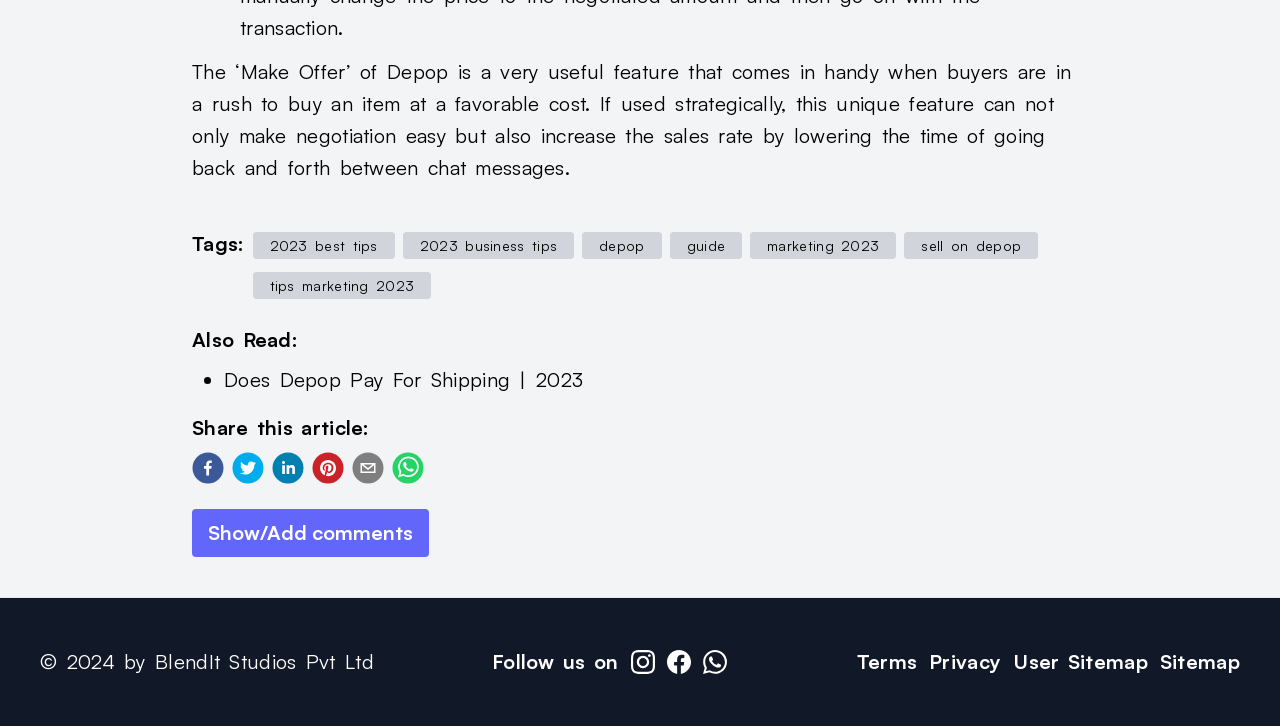Can you find the bounding box coordinates of the area I should click to execute the following instruction: "View the Terms page"?

[0.669, 0.894, 0.717, 0.929]